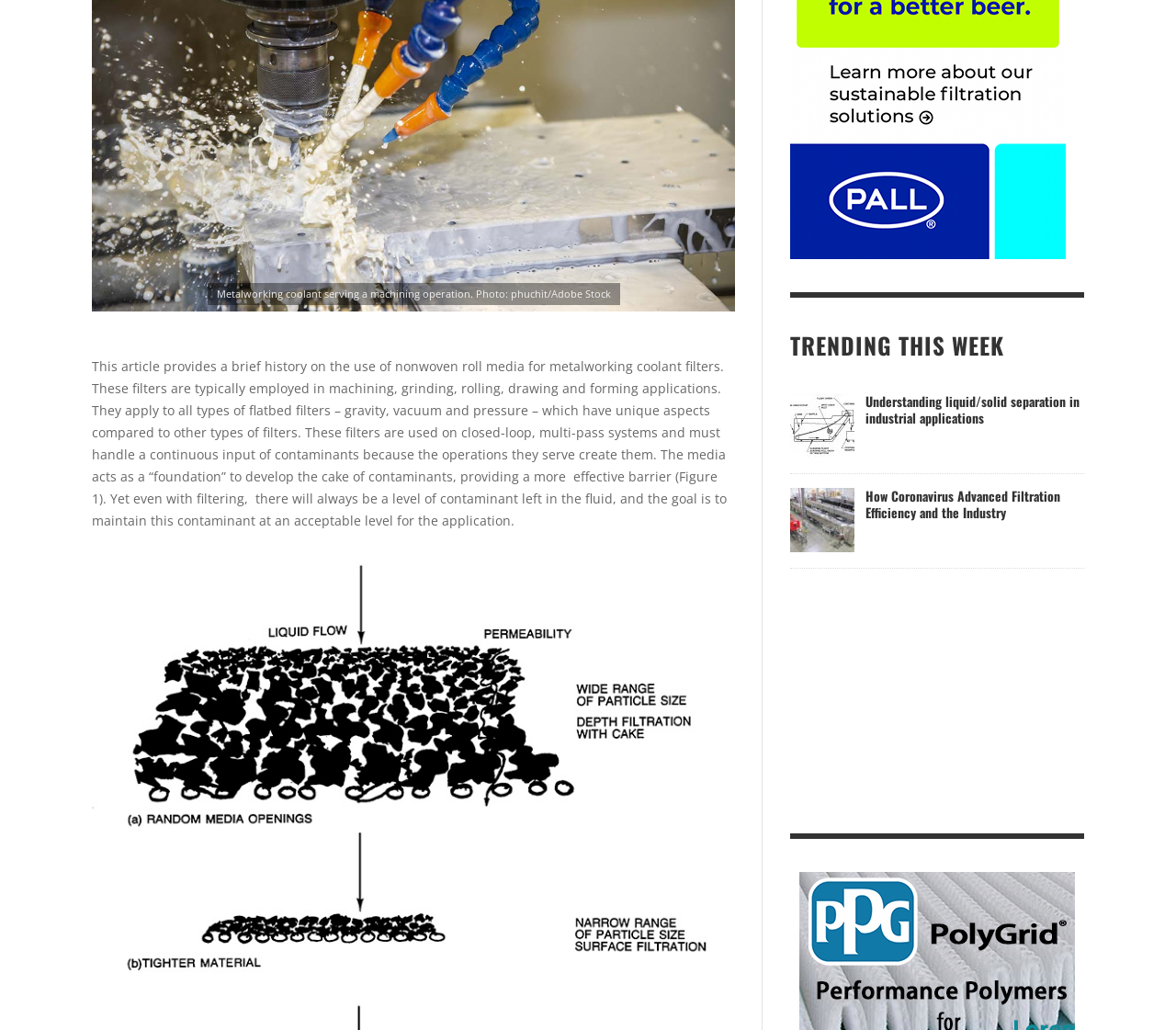Given the element description: "alt="TiO2 cake washing overall system"", predict the bounding box coordinates of the UI element it refers to, using four float numbers between 0 and 1, i.e., [left, top, right, bottom].

[0.672, 0.748, 0.727, 0.81]